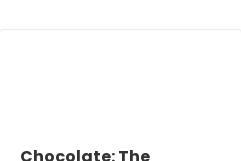What is the main theme of the article?
Based on the image, provide your answer in one word or phrase.

Chocolate as a gift